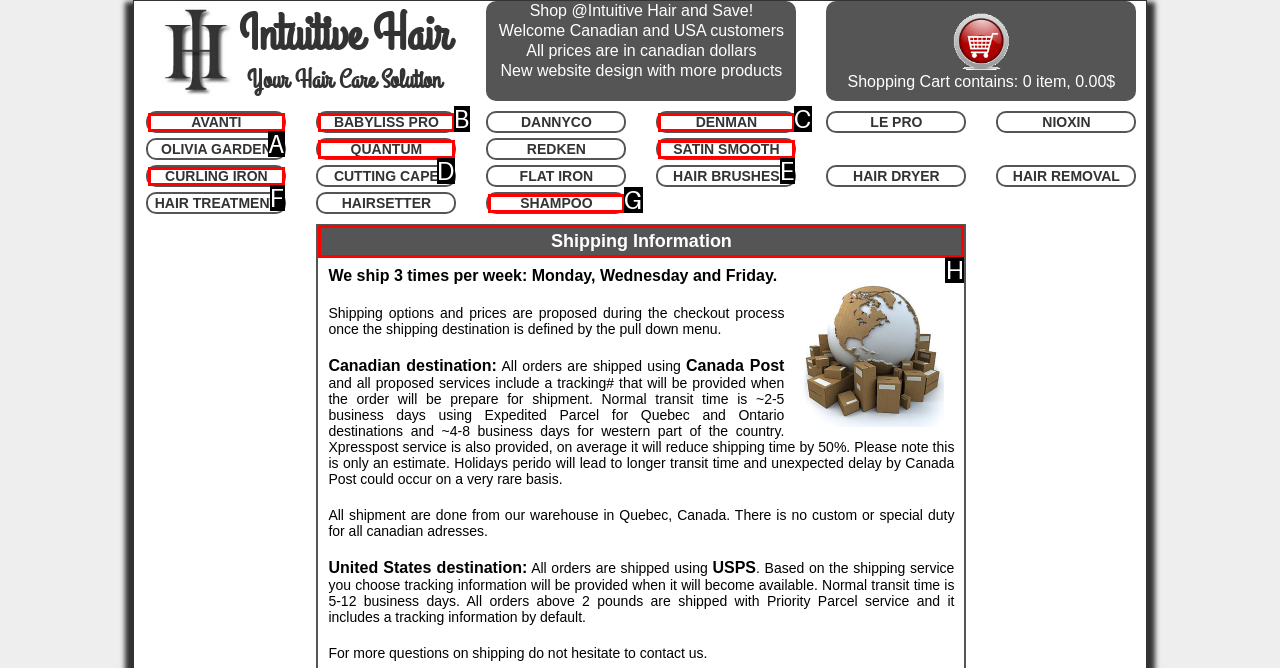Specify which element within the red bounding boxes should be clicked for this task: Learn about Shipping Information Respond with the letter of the correct option.

H